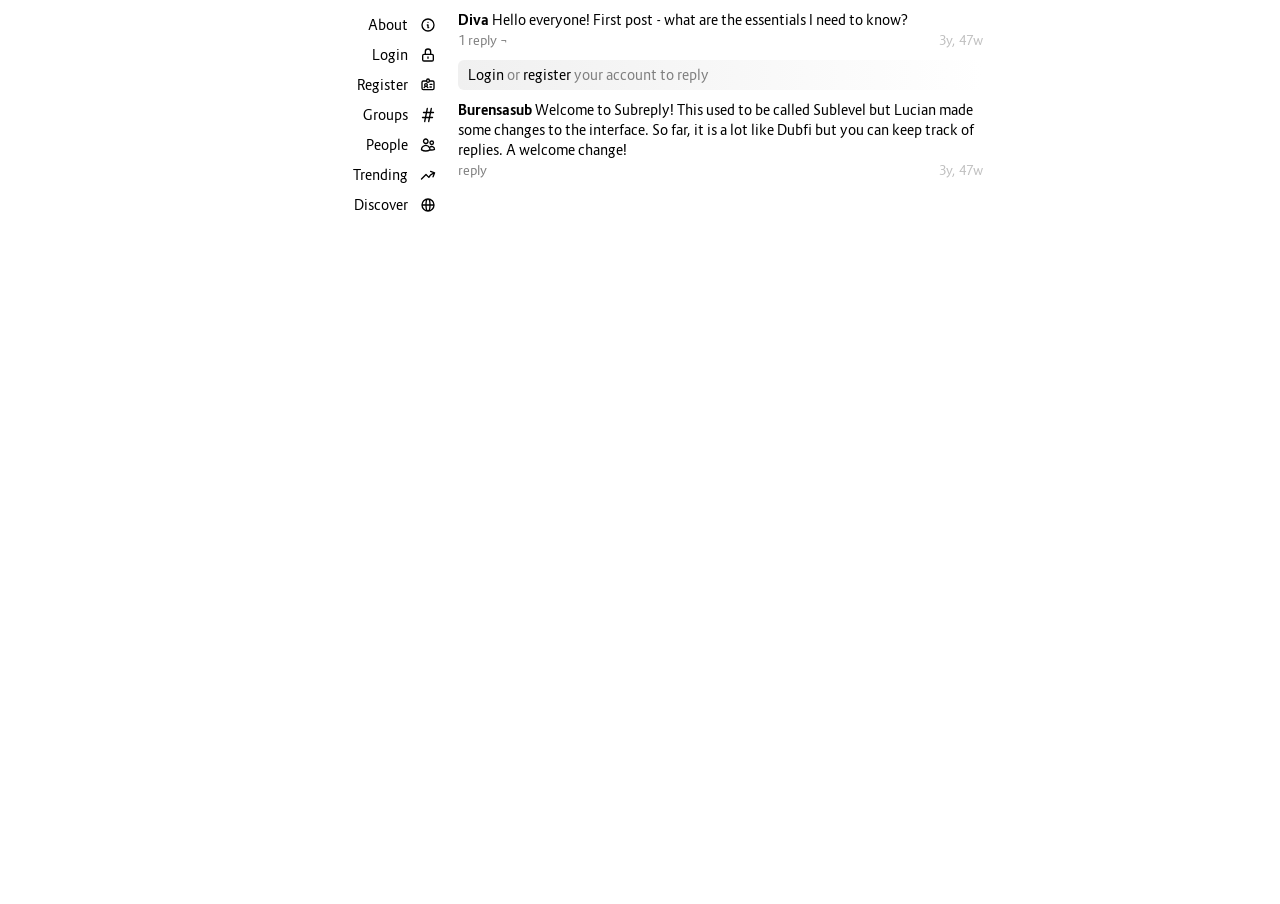Answer the following in one word or a short phrase: 
How many replies does the first post have?

1